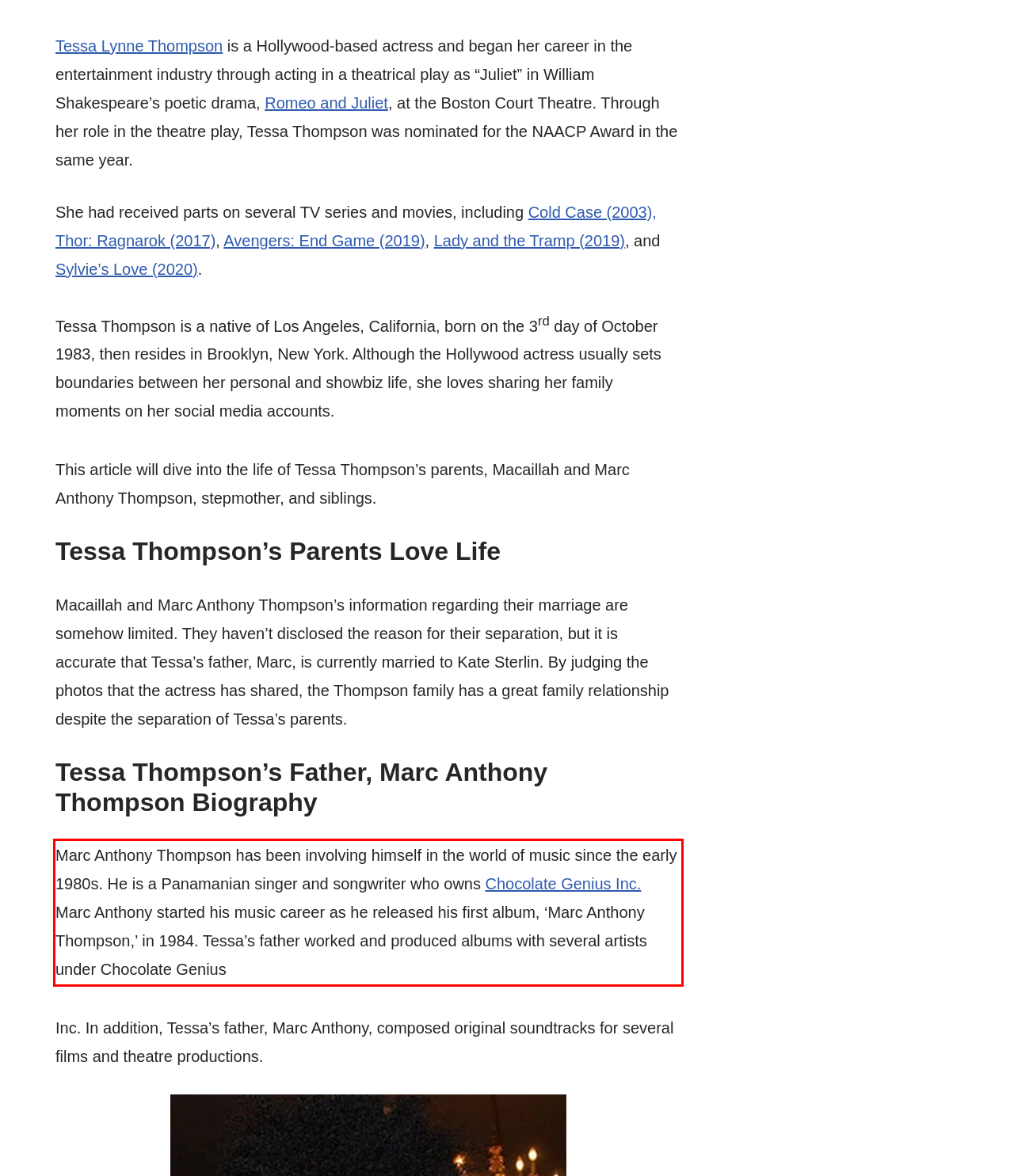Extract and provide the text found inside the red rectangle in the screenshot of the webpage.

Marc Anthony Thompson has been involving himself in the world of music since the early 1980s. He is a Panamanian singer and songwriter who owns Chocolate Genius Inc. Marc Anthony started his music career as he released his first album, ‘Marc Anthony Thompson,’ in 1984. Tessa’s father worked and produced albums with several artists under Chocolate Genius